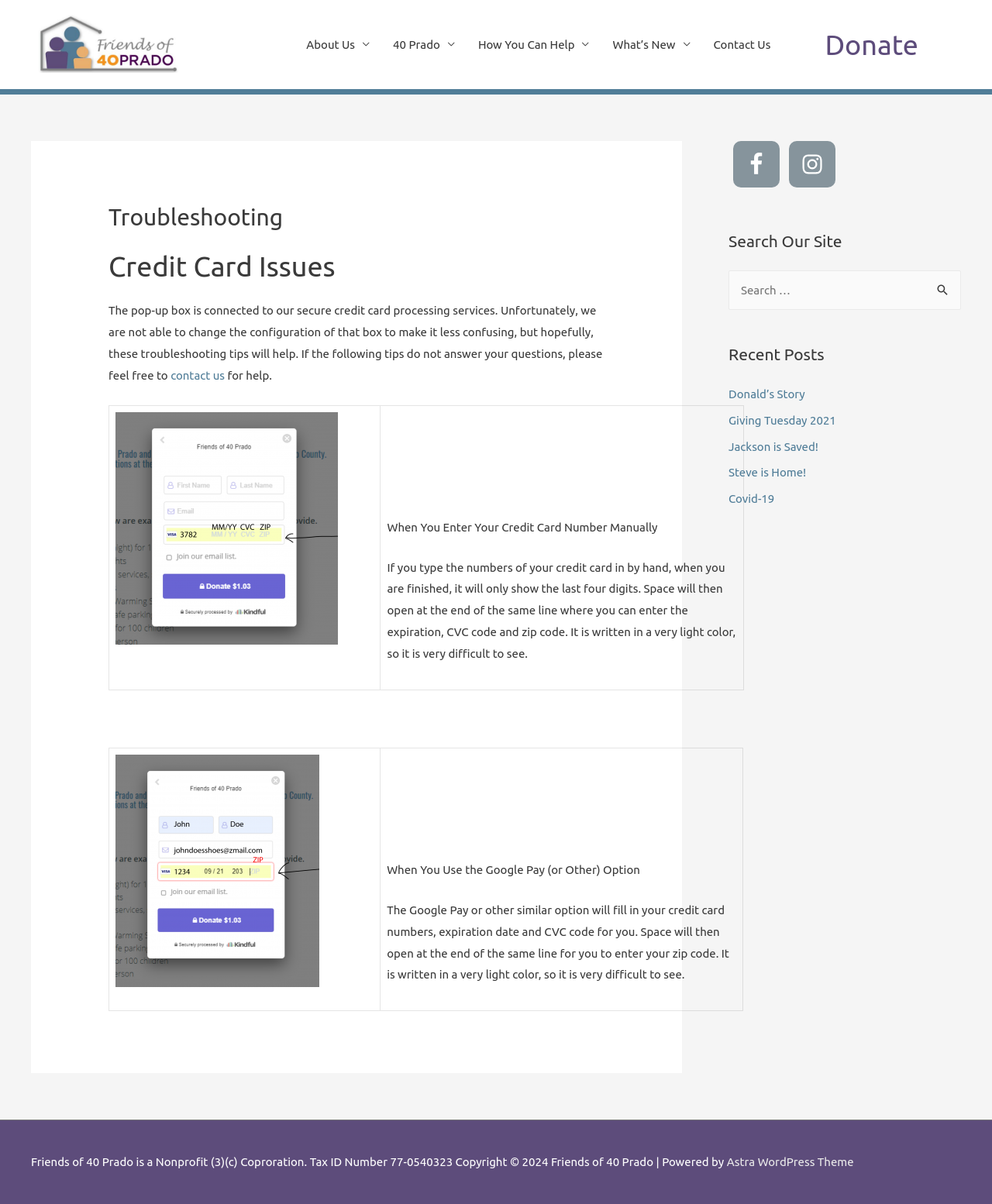Locate the bounding box coordinates of the element that needs to be clicked to carry out the instruction: "Click on the 'About Us' link". The coordinates should be given as four float numbers ranging from 0 to 1, i.e., [left, top, right, bottom].

[0.297, 0.0, 0.384, 0.074]